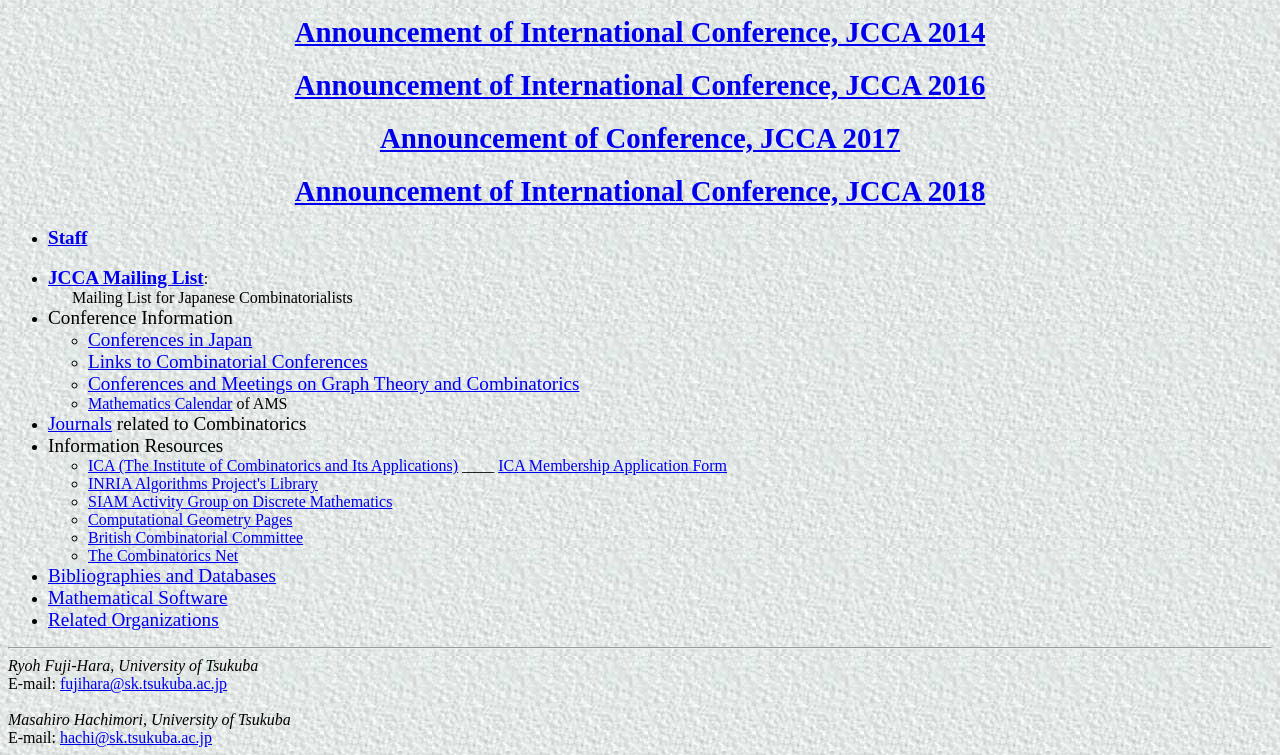Given the description of the UI element: "Mathematics Calendar", predict the bounding box coordinates in the form of [left, top, right, bottom], with each value being a float between 0 and 1.

[0.069, 0.524, 0.182, 0.546]